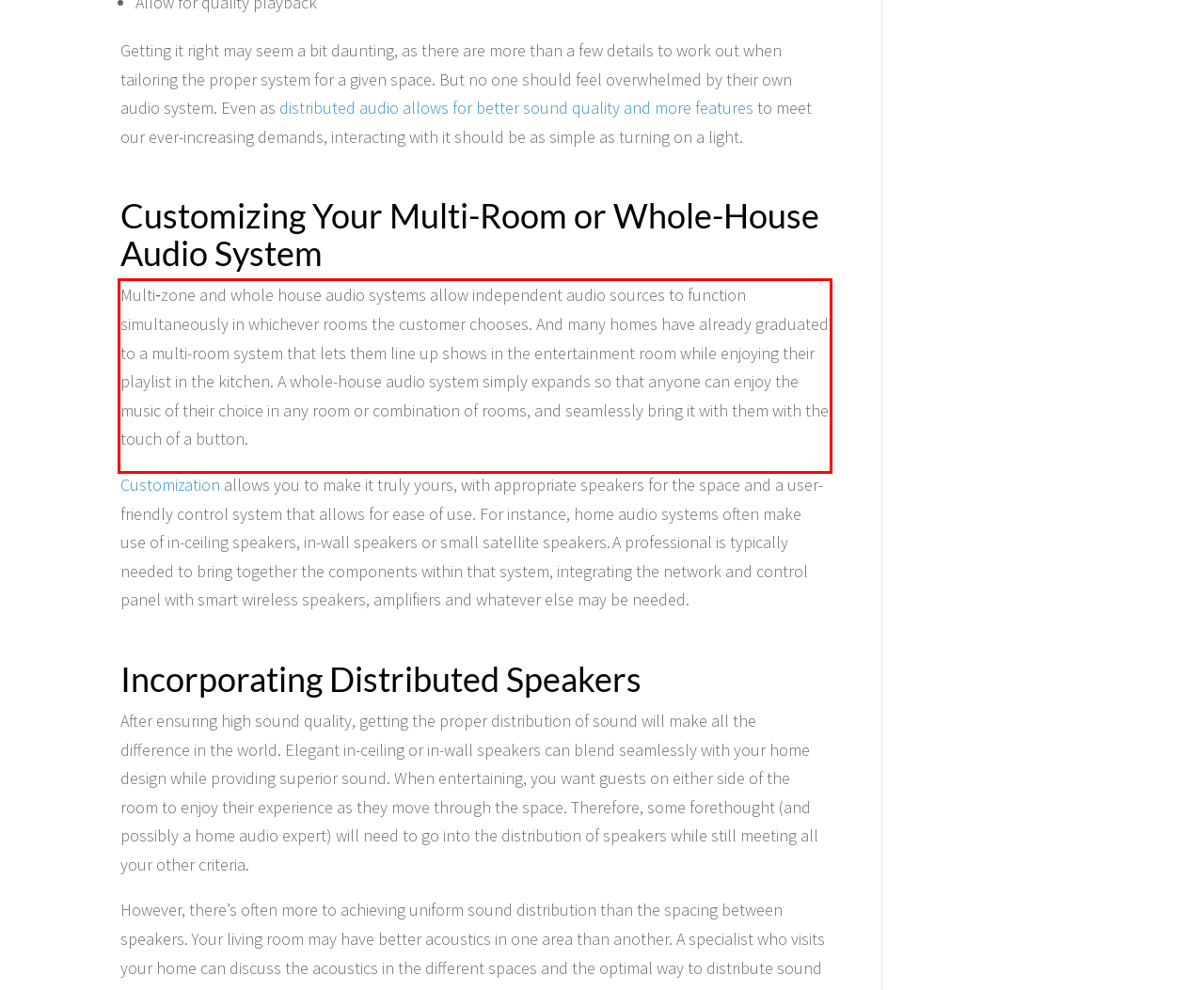You have a screenshot of a webpage with a red bounding box. Identify and extract the text content located inside the red bounding box.

Multi‐zone and whole house audio systems allow independent audio sources to function simultaneously in whichever rooms the customer chooses. And many homes have already graduated to a multi-room system that lets them line up shows in the entertainment room while enjoying their playlist in the kitchen. A whole-house audio system simply expands so that anyone can enjoy the music of their choice in any room or combination of rooms, and seamlessly bring it with them with the touch of a button.